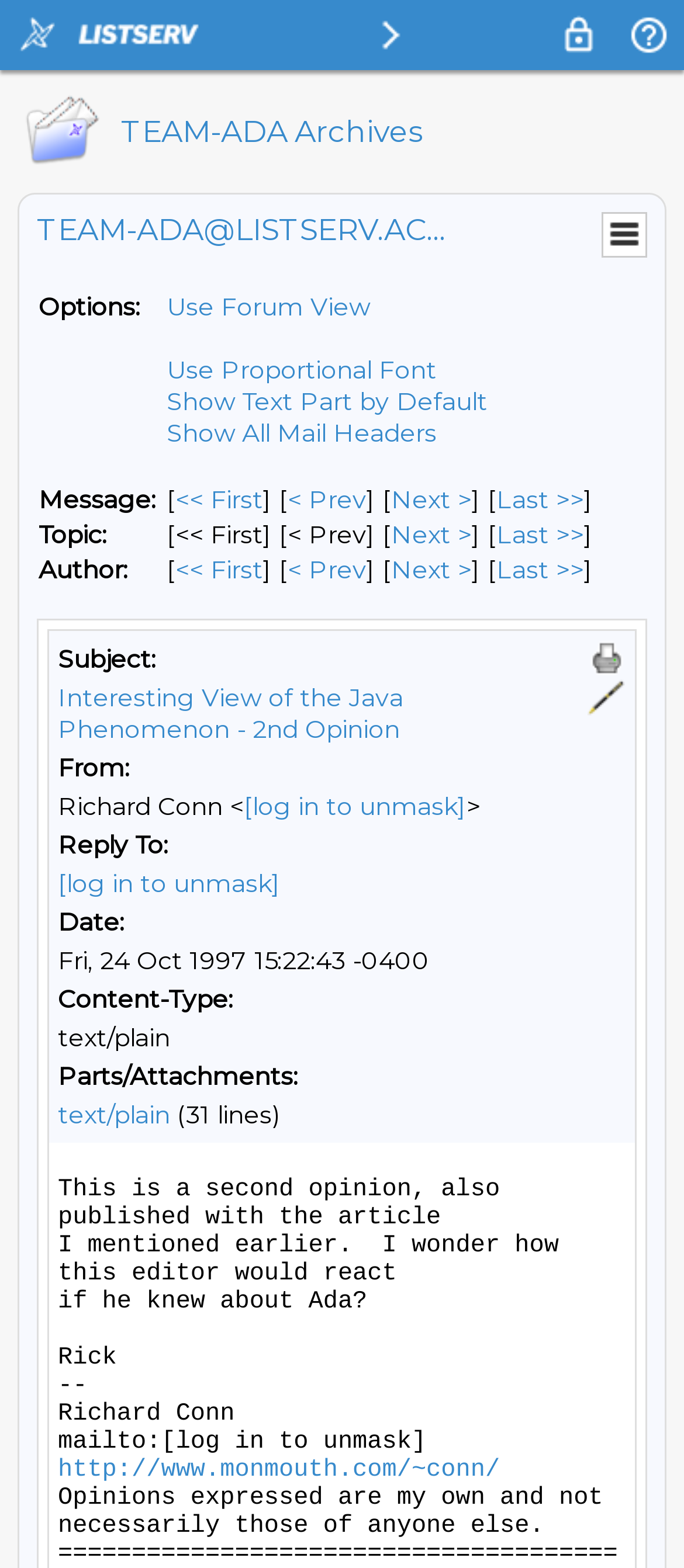Determine the bounding box coordinates for the clickable element to execute this instruction: "Select the 'Use Forum View' option". Provide the coordinates as four float numbers between 0 and 1, i.e., [left, top, right, bottom].

[0.244, 0.186, 0.541, 0.206]